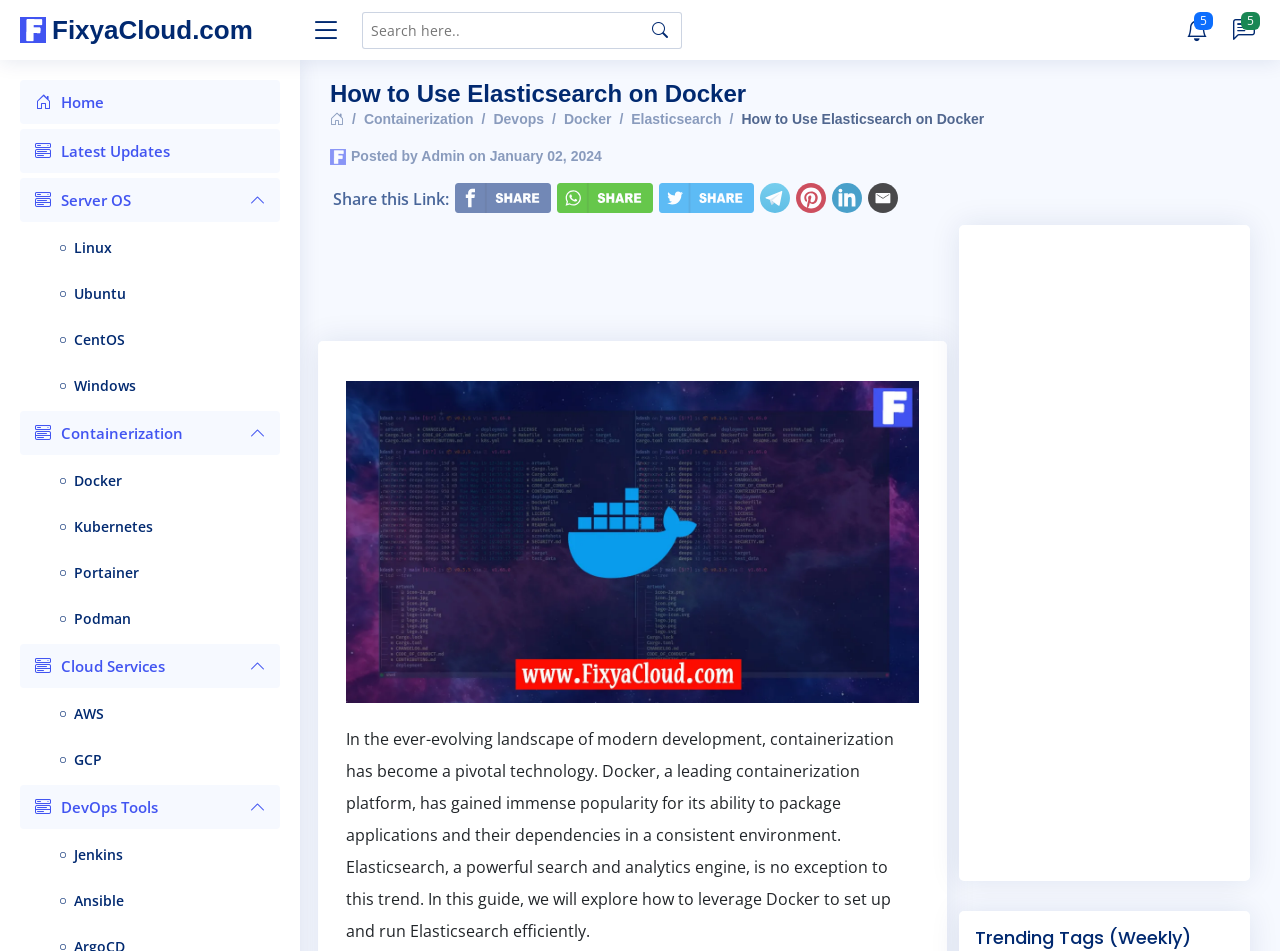Extract the bounding box coordinates for the described element: "Linux". The coordinates should be represented as four float numbers between 0 and 1: [left, top, right, bottom].

[0.016, 0.239, 0.219, 0.282]